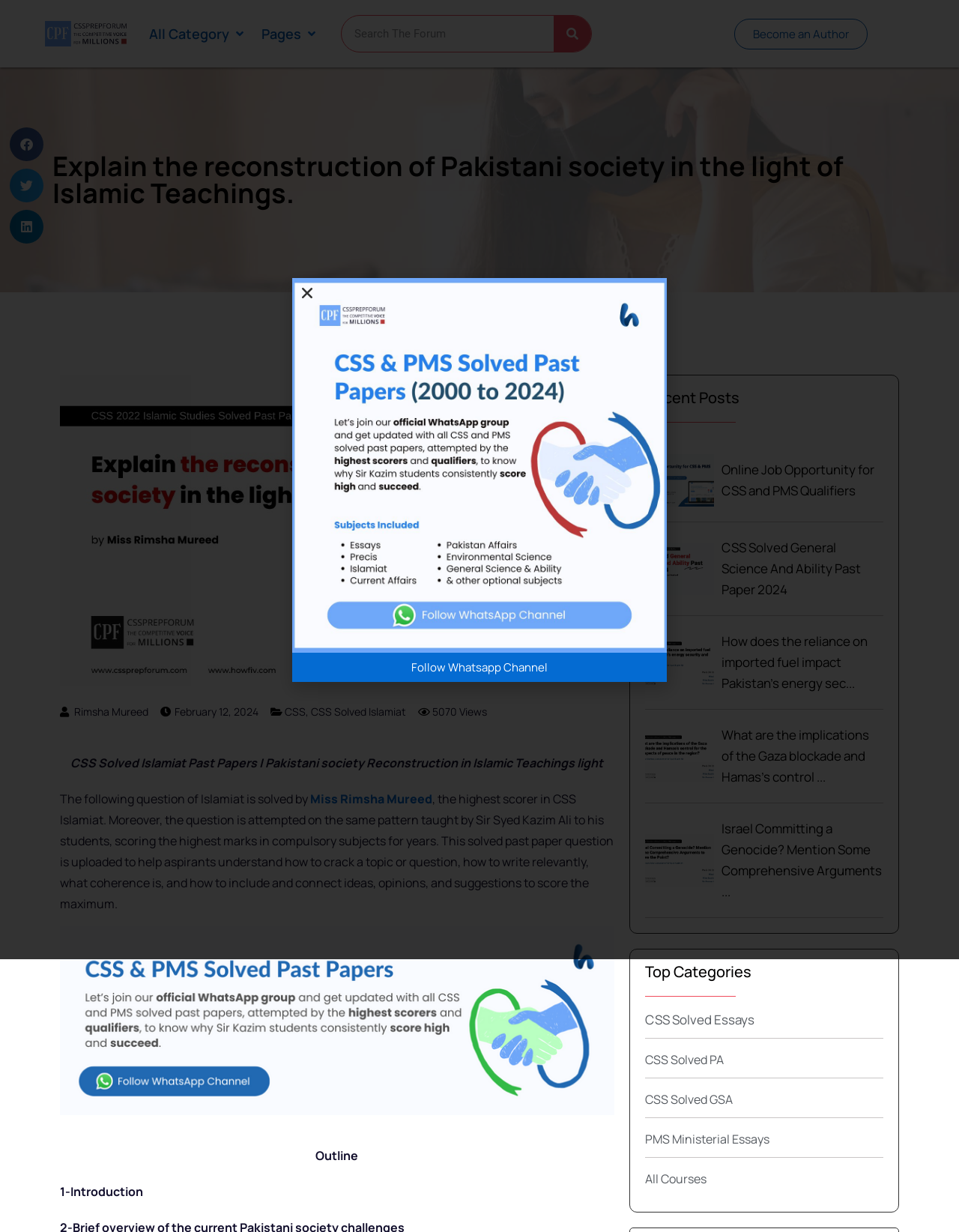Identify the bounding box coordinates of the part that should be clicked to carry out this instruction: "Search for a topic".

[0.355, 0.012, 0.617, 0.043]